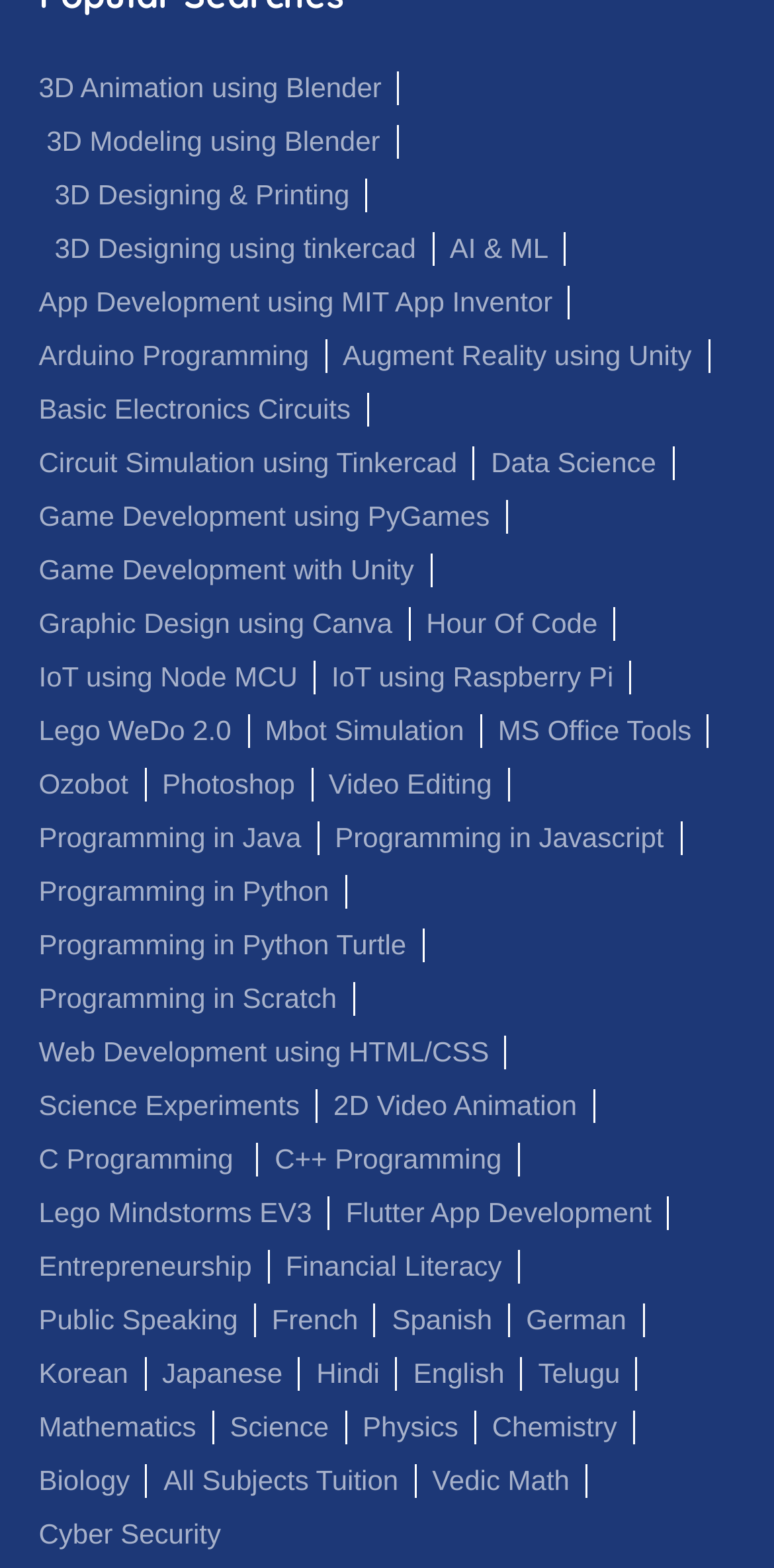How many STEM-related topics are available on this webpage?
Answer the question using a single word or phrase, according to the image.

24